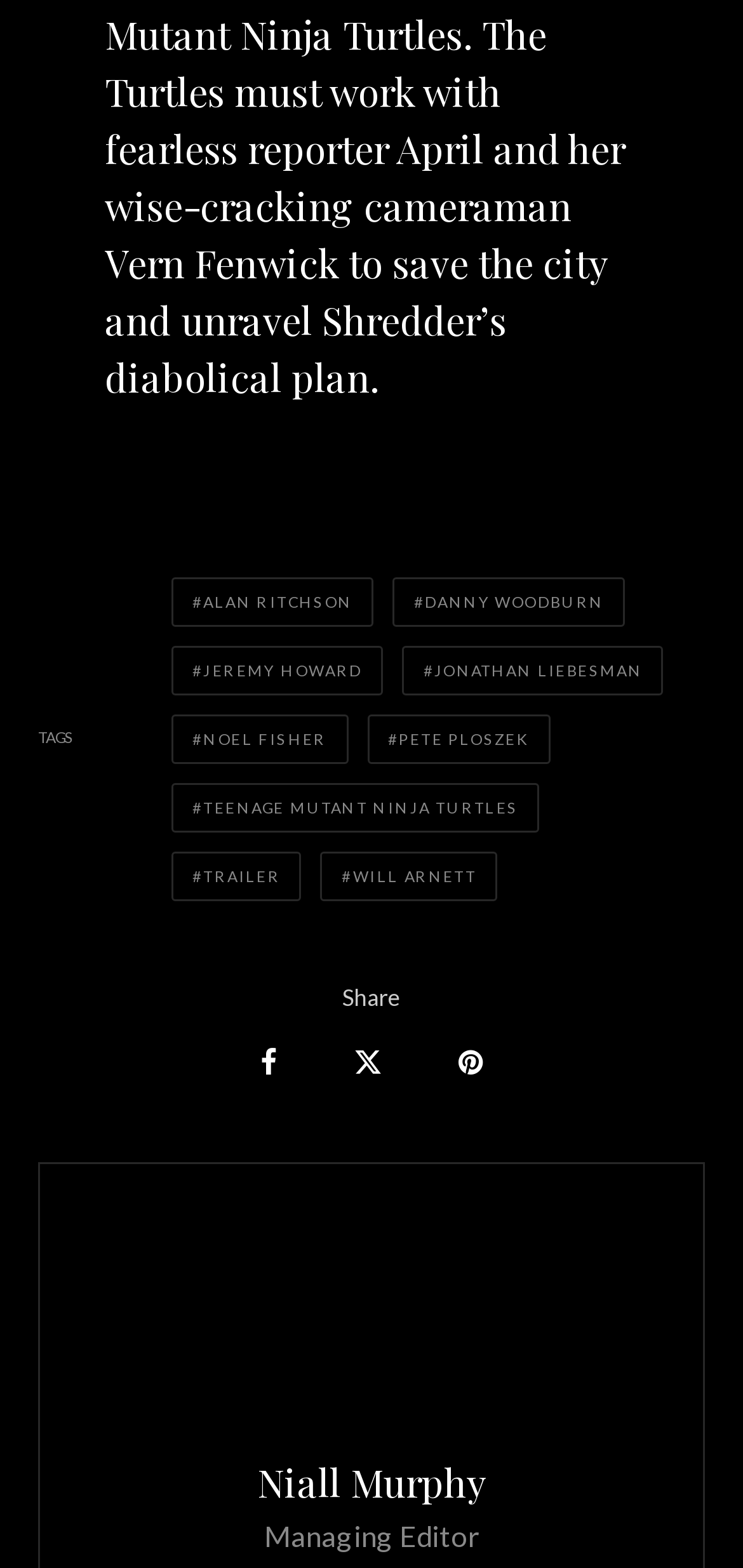Please locate the bounding box coordinates of the element that should be clicked to achieve the given instruction: "Share the content on social media".

[0.46, 0.627, 0.54, 0.645]